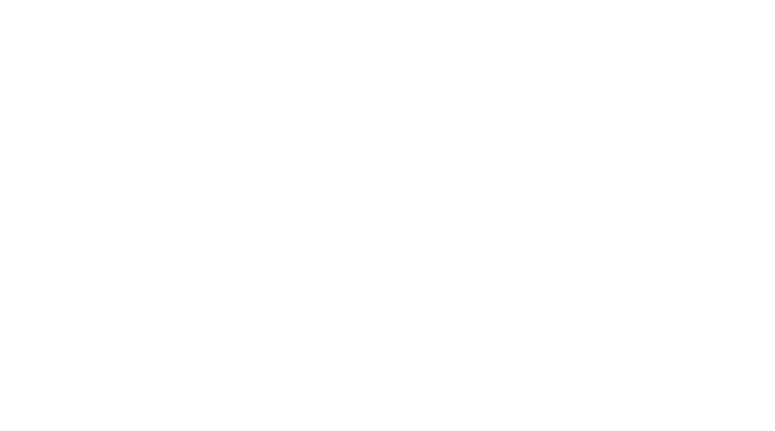What is the expected user interaction with this graphic?
Use the image to answer the question with a single word or phrase.

Clicking